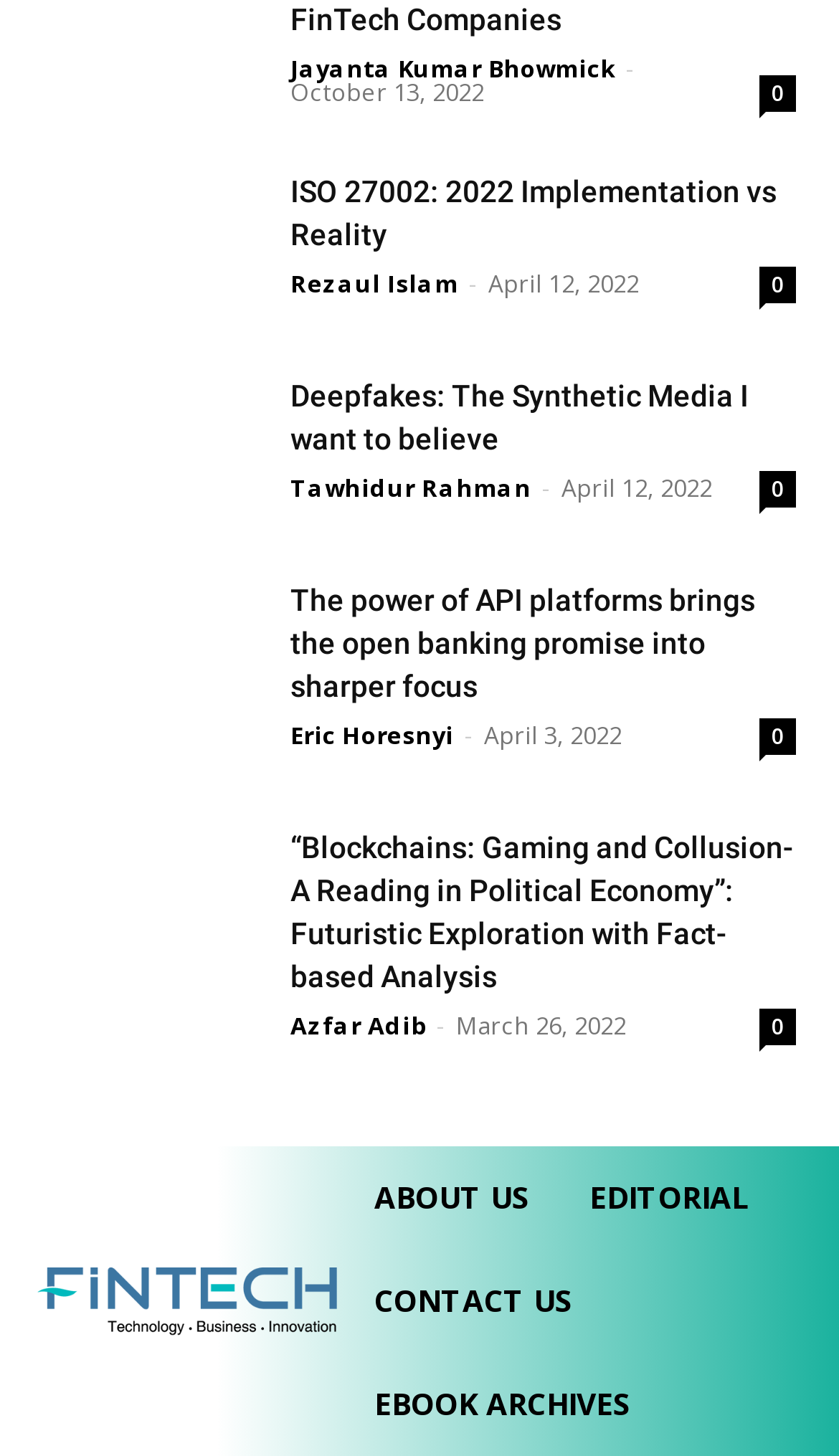Find and provide the bounding box coordinates for the UI element described with: "0".

[0.905, 0.693, 0.949, 0.718]